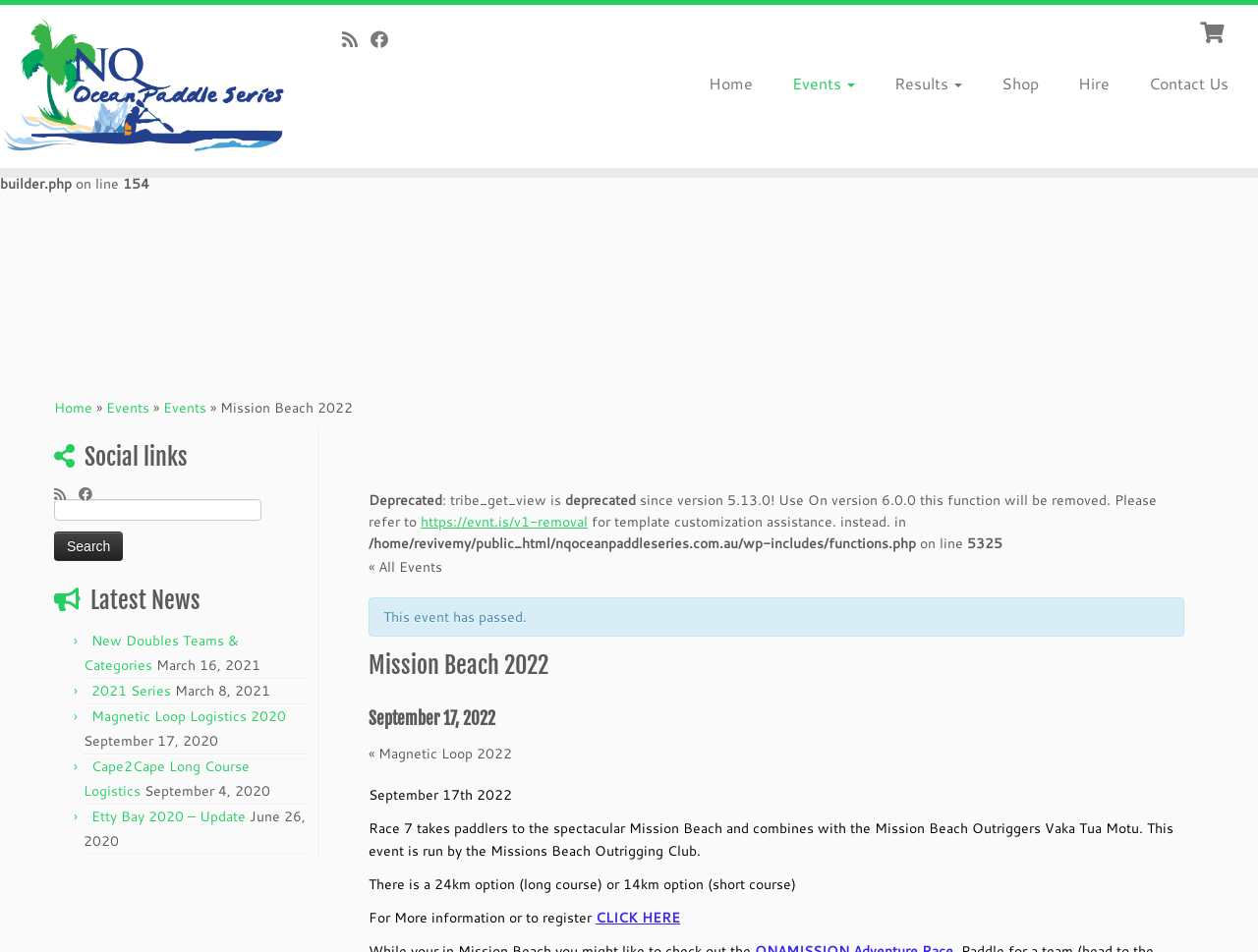How many kilometers are there in the short course?
Look at the image and provide a short answer using one word or a phrase.

14km